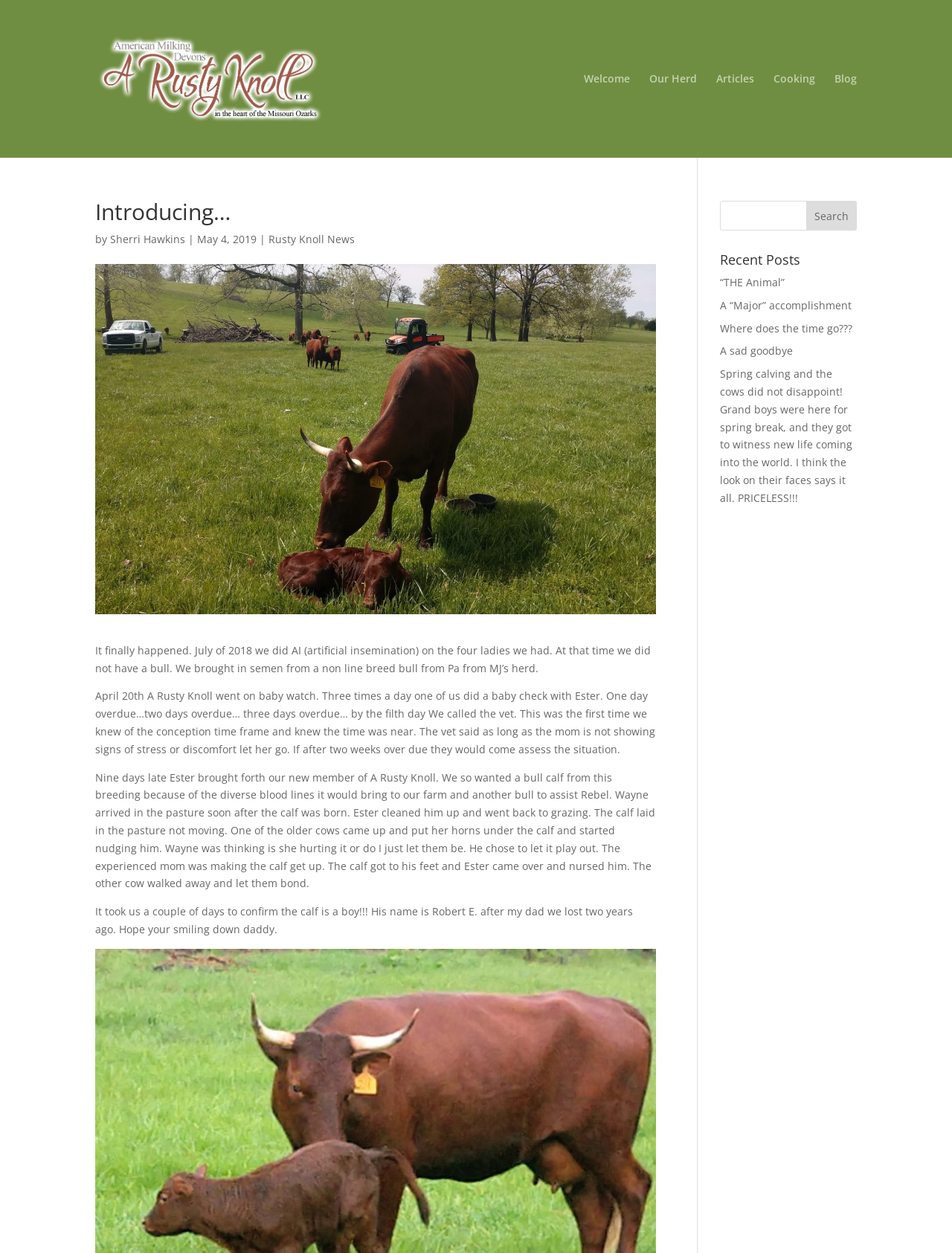Identify the bounding box coordinates of the area you need to click to perform the following instruction: "Read the 'Recent Posts'".

[0.756, 0.202, 0.9, 0.218]